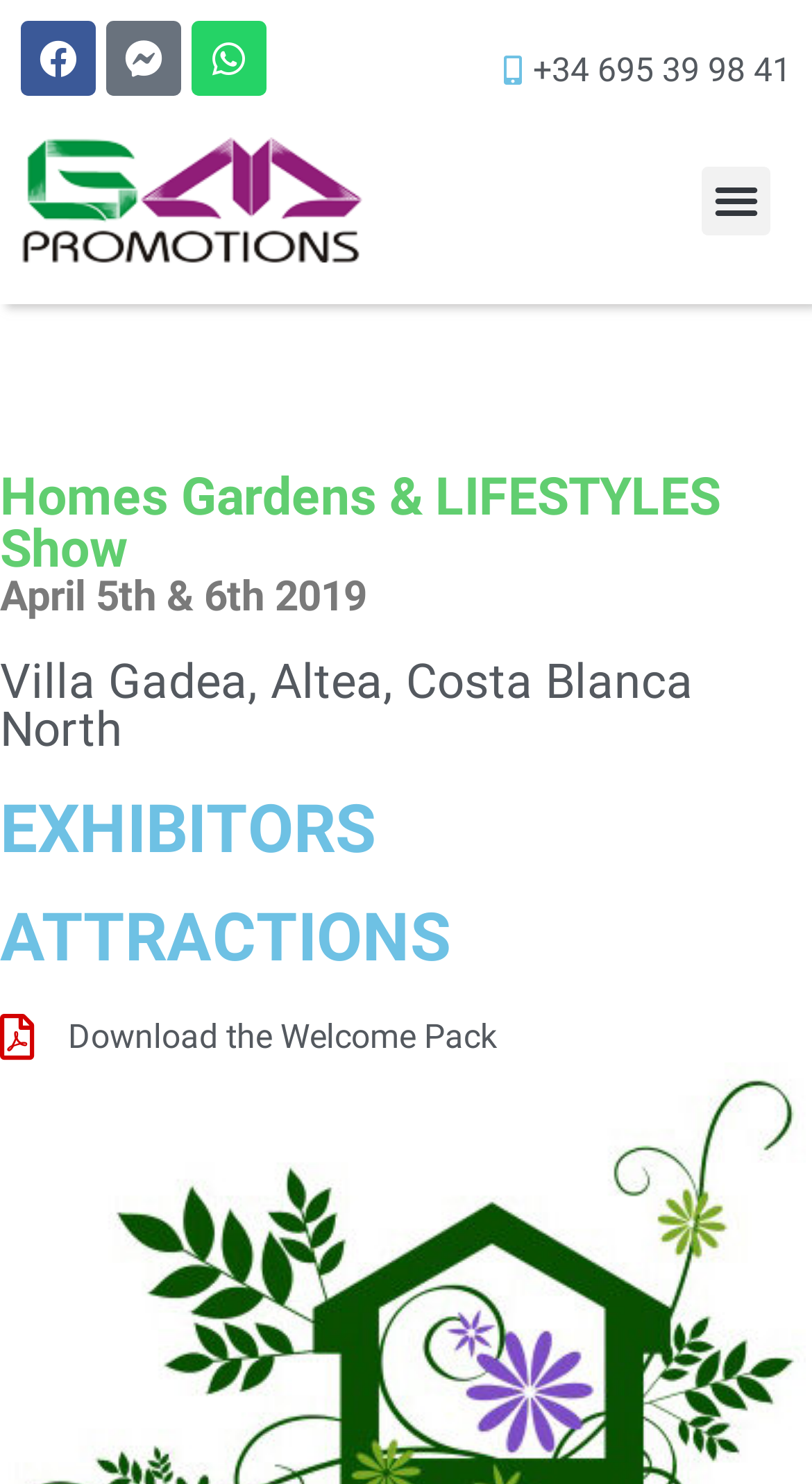What can be downloaded from the website?
Based on the screenshot, answer the question with a single word or phrase.

Welcome Pack